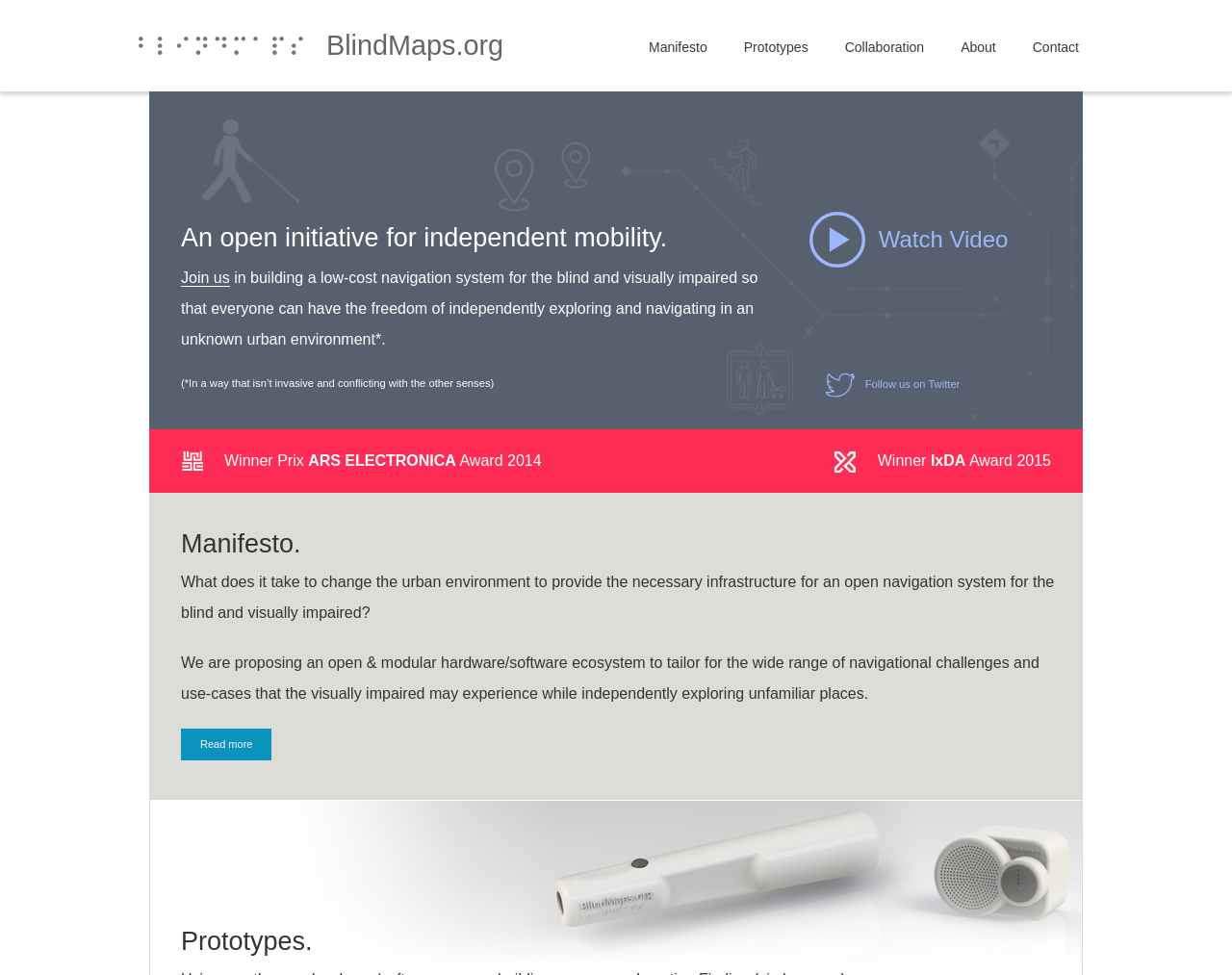Using the description: "Harry’s at Conti, Wanneroo", identify the bounding box of the corresponding UI element in the screenshot.

None